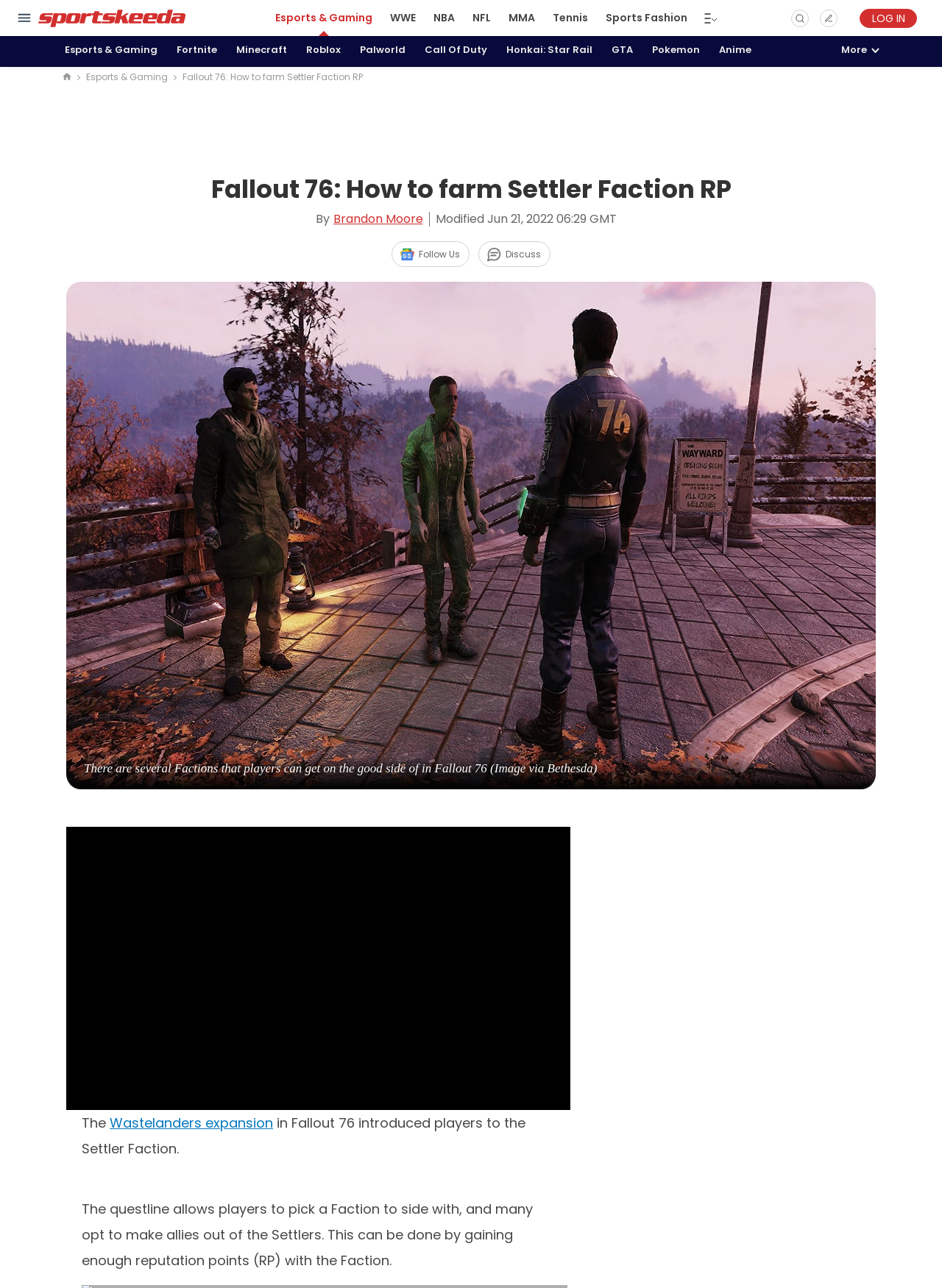Please identify the bounding box coordinates for the region that you need to click to follow this instruction: "Search for something".

[0.84, 0.007, 0.859, 0.021]